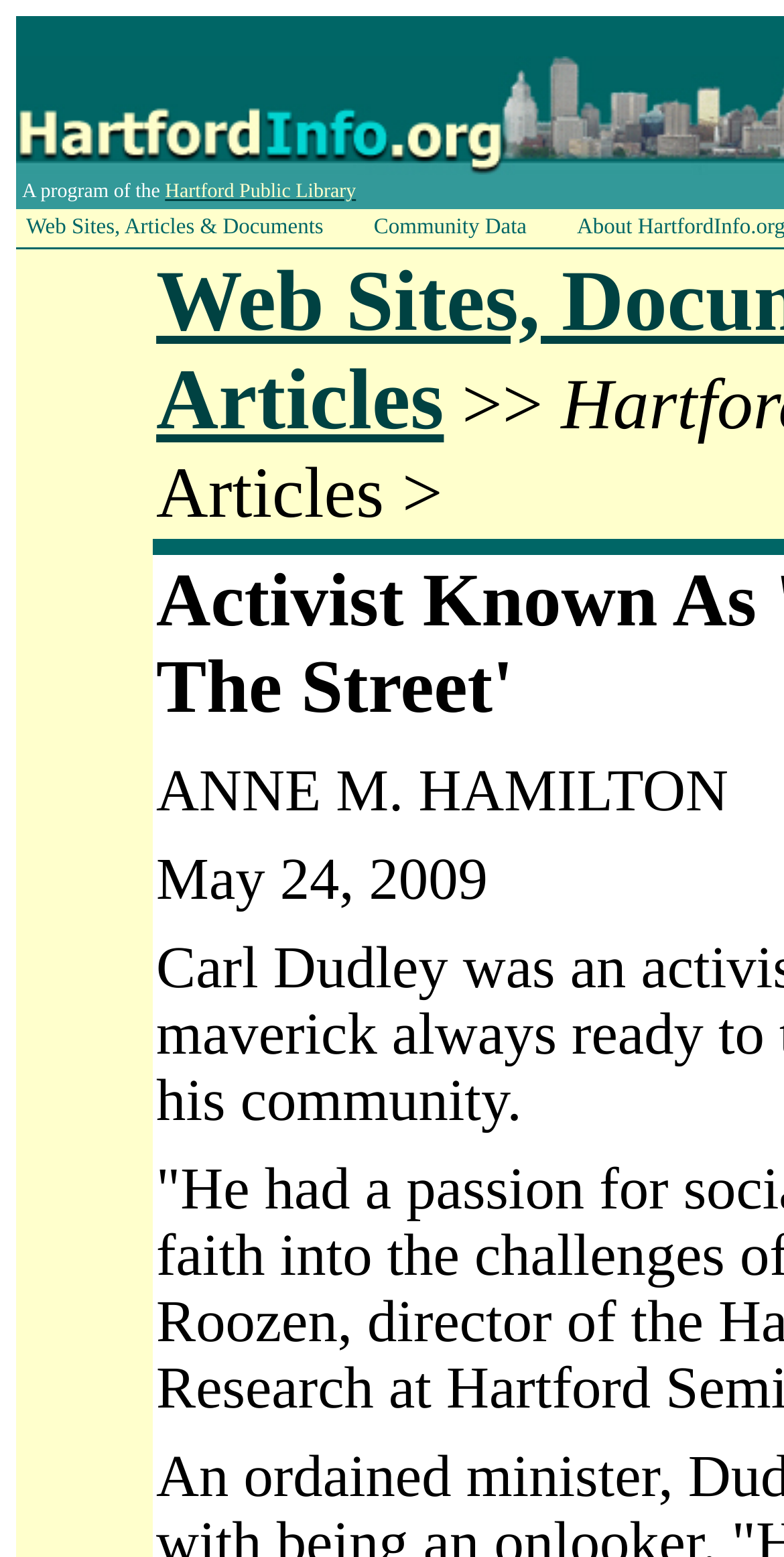Please answer the following question using a single word or phrase: 
How many links are there in the top section?

3